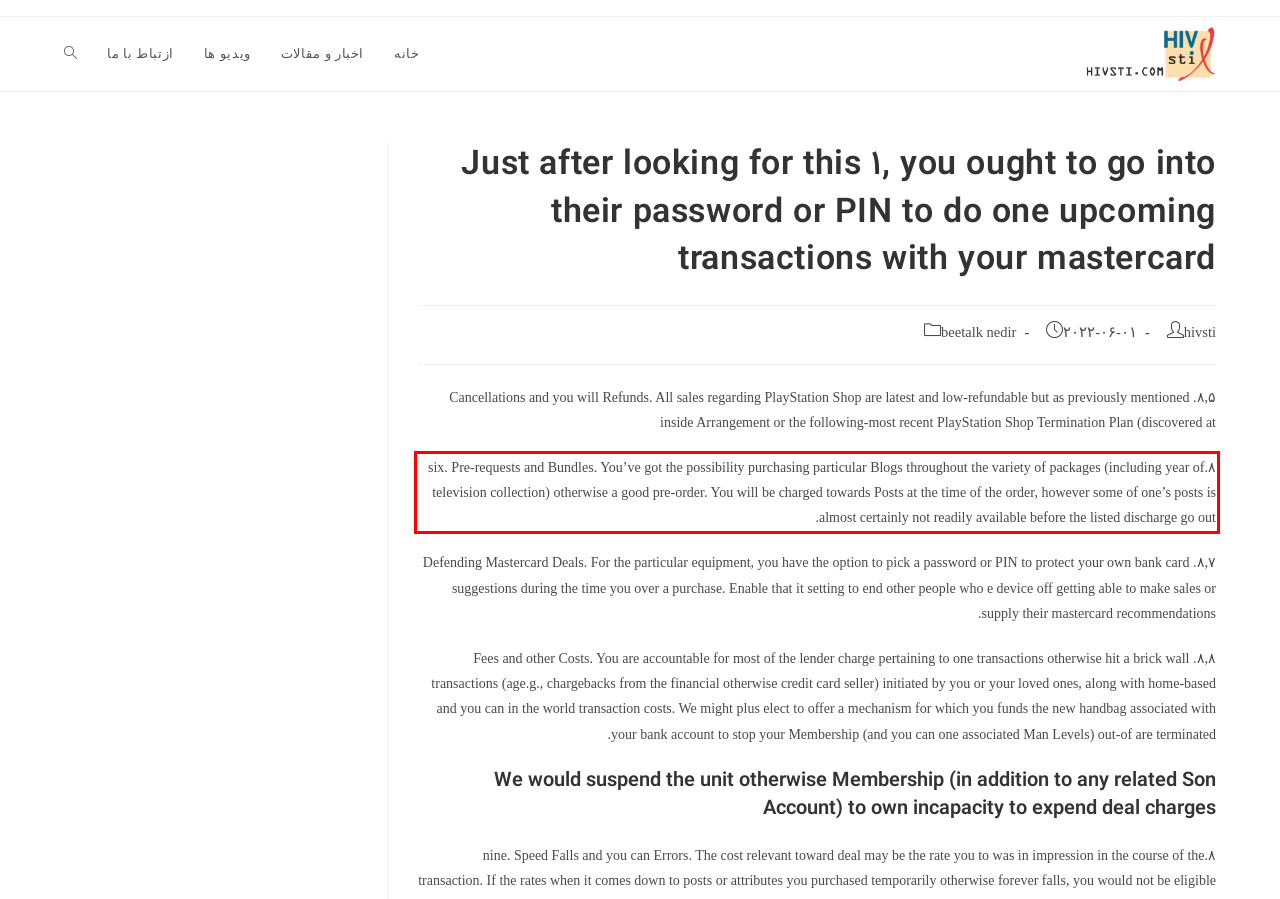In the given screenshot, locate the red bounding box and extract the text content from within it.

۸.six. Pre-requests and Bundles. You’ve got the possibility purchasing particular Blogs throughout the variety of packages (including year of television collection) otherwise a good pre-order. You will be charged towards Posts at the time of the order, however some of one’s posts is almost certainly not readily available before the listed discharge go out.